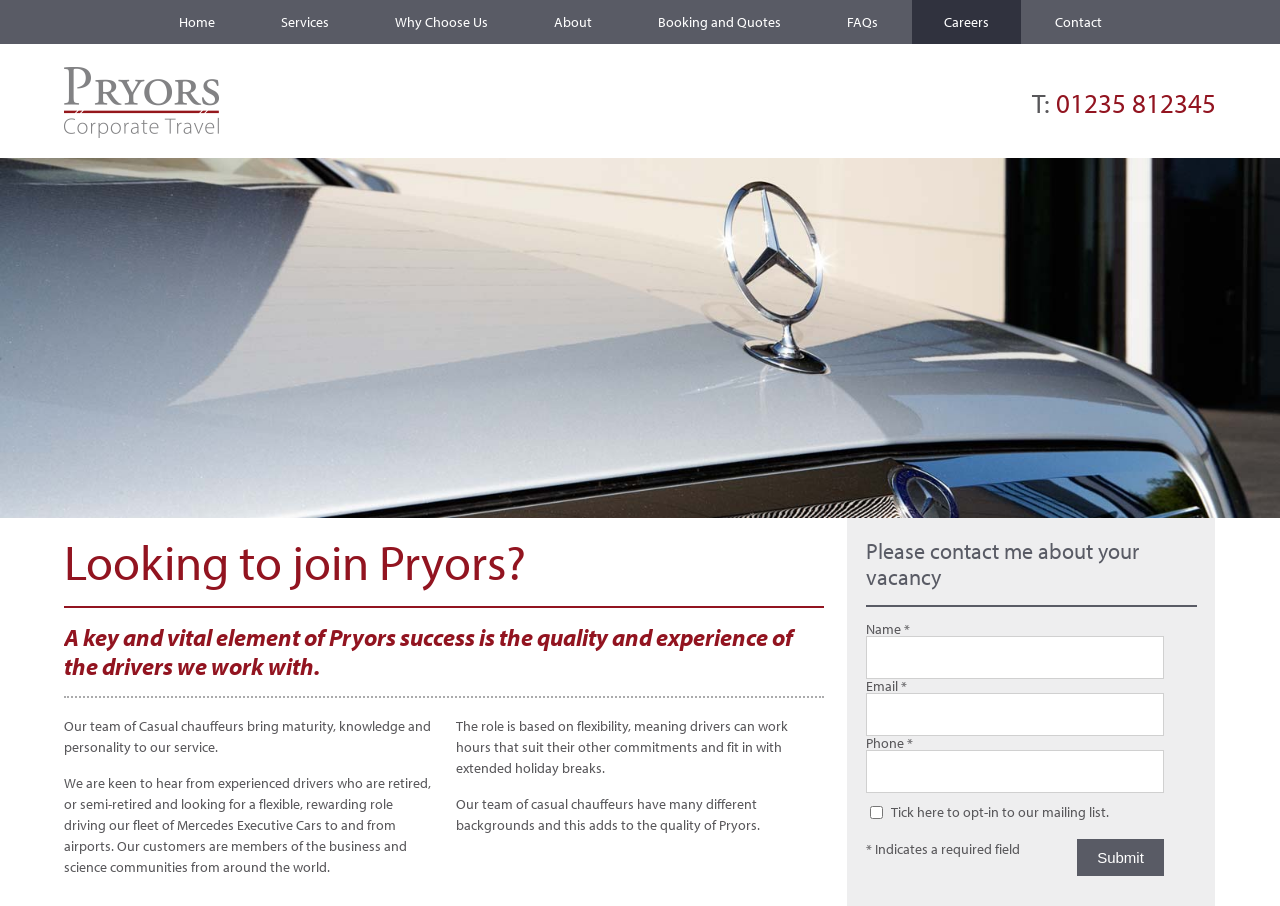What is the purpose of the 'Submit' button?
Please elaborate on the answer to the question with detailed information.

I found this information by looking at the button with the text 'Submit' and the surrounding text boxes and static text that indicate it is a contact form.